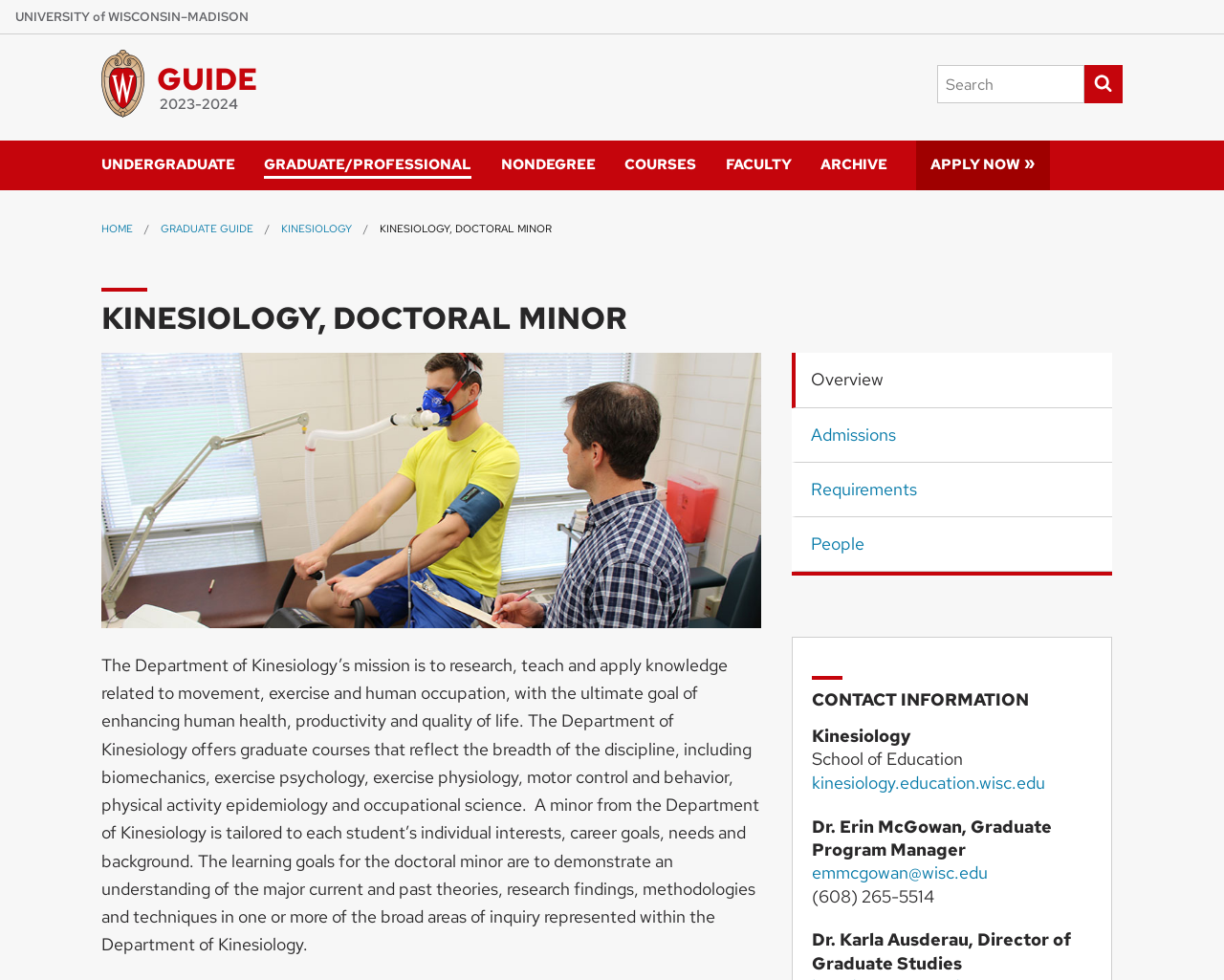Please specify the bounding box coordinates of the region to click in order to perform the following instruction: "Search this site".

[0.766, 0.067, 0.917, 0.106]